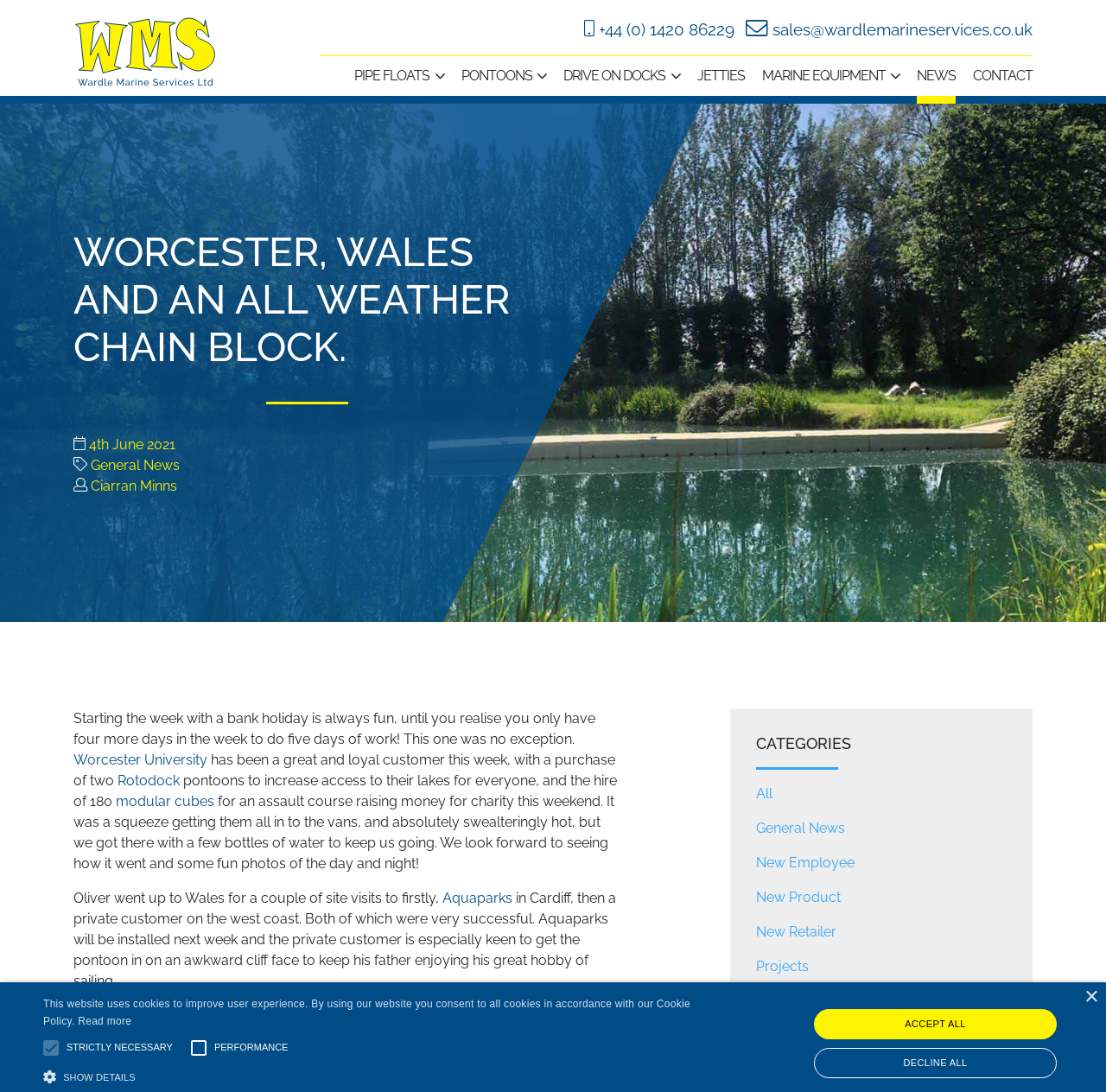Provide the bounding box for the UI element matching this description: "Show details Hide details".

[0.039, 0.977, 0.638, 0.993]